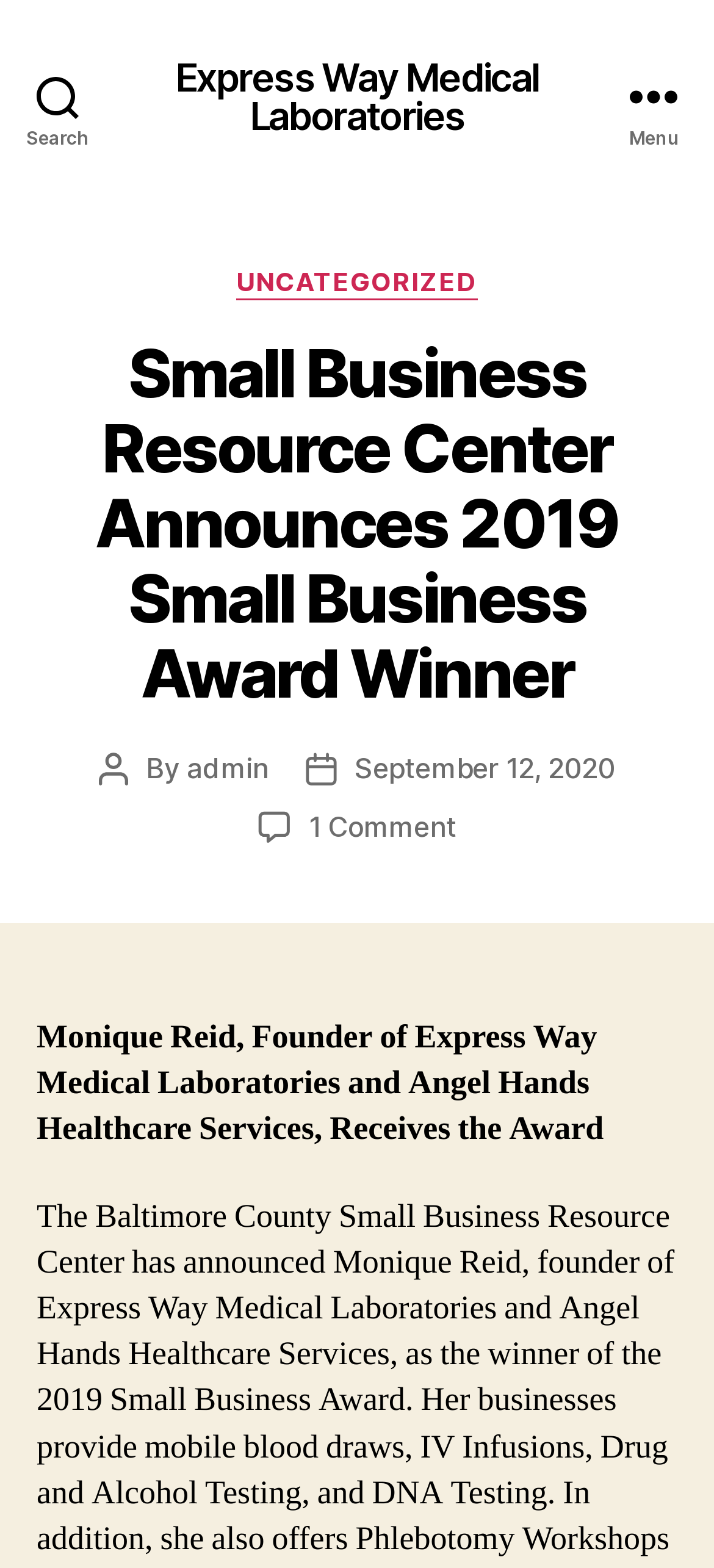Using details from the image, please answer the following question comprehensively:
Who is the founder of Express Way Medical Laboratories?

I found the answer by looking at the text 'Monique Reid, Founder of Express Way Medical Laboratories and Angel Hands Healthcare Services, Receives the Award' which is a static text element on the webpage.